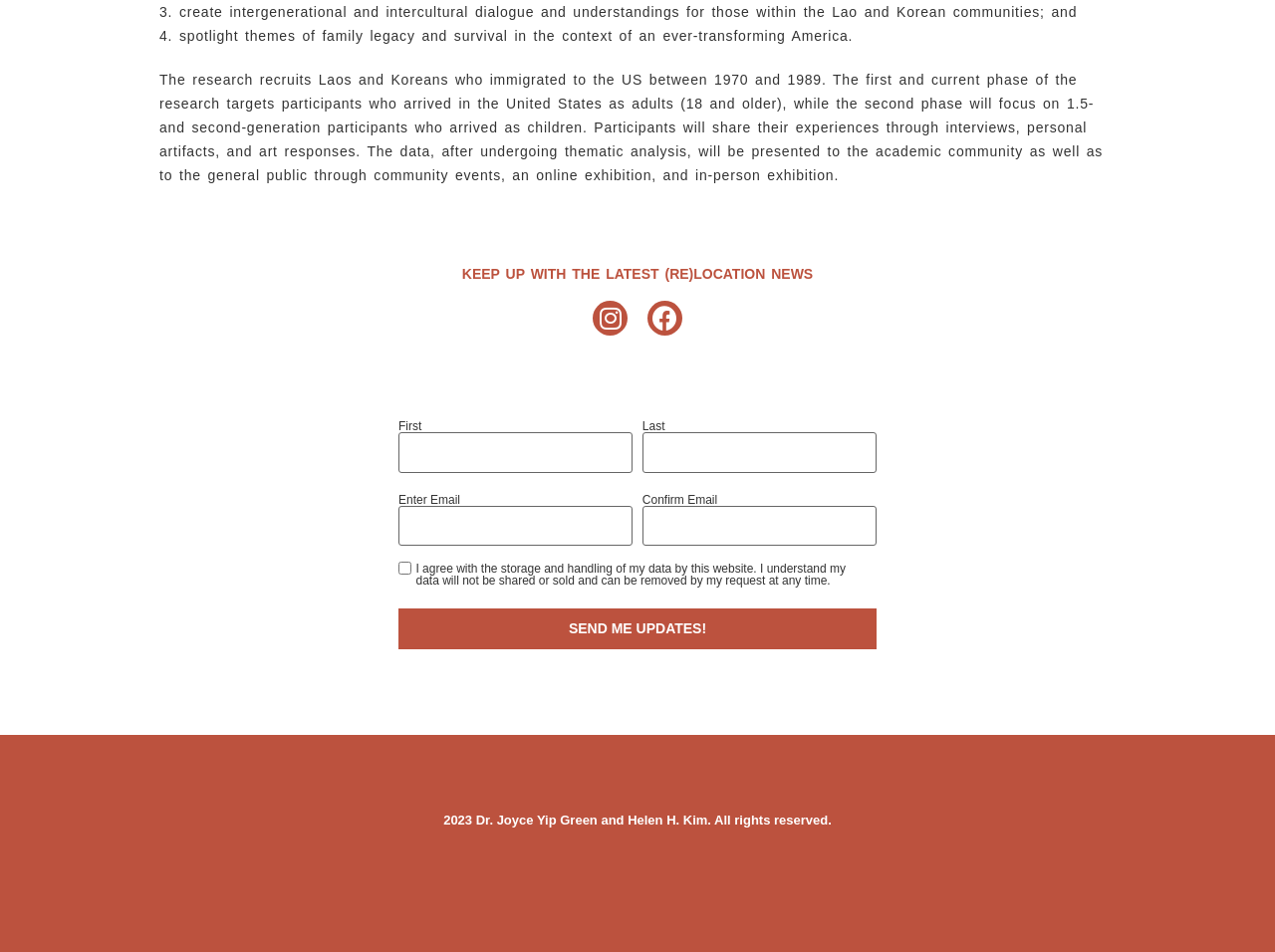Please study the image and answer the question comprehensively:
What is the purpose of the research?

The webpage states that the research aims to create intergenerational and intercultural dialogue and understandings for those within the Lao and Korean communities, and to spotlight themes of family legacy and survival in the context of an ever-transforming America.